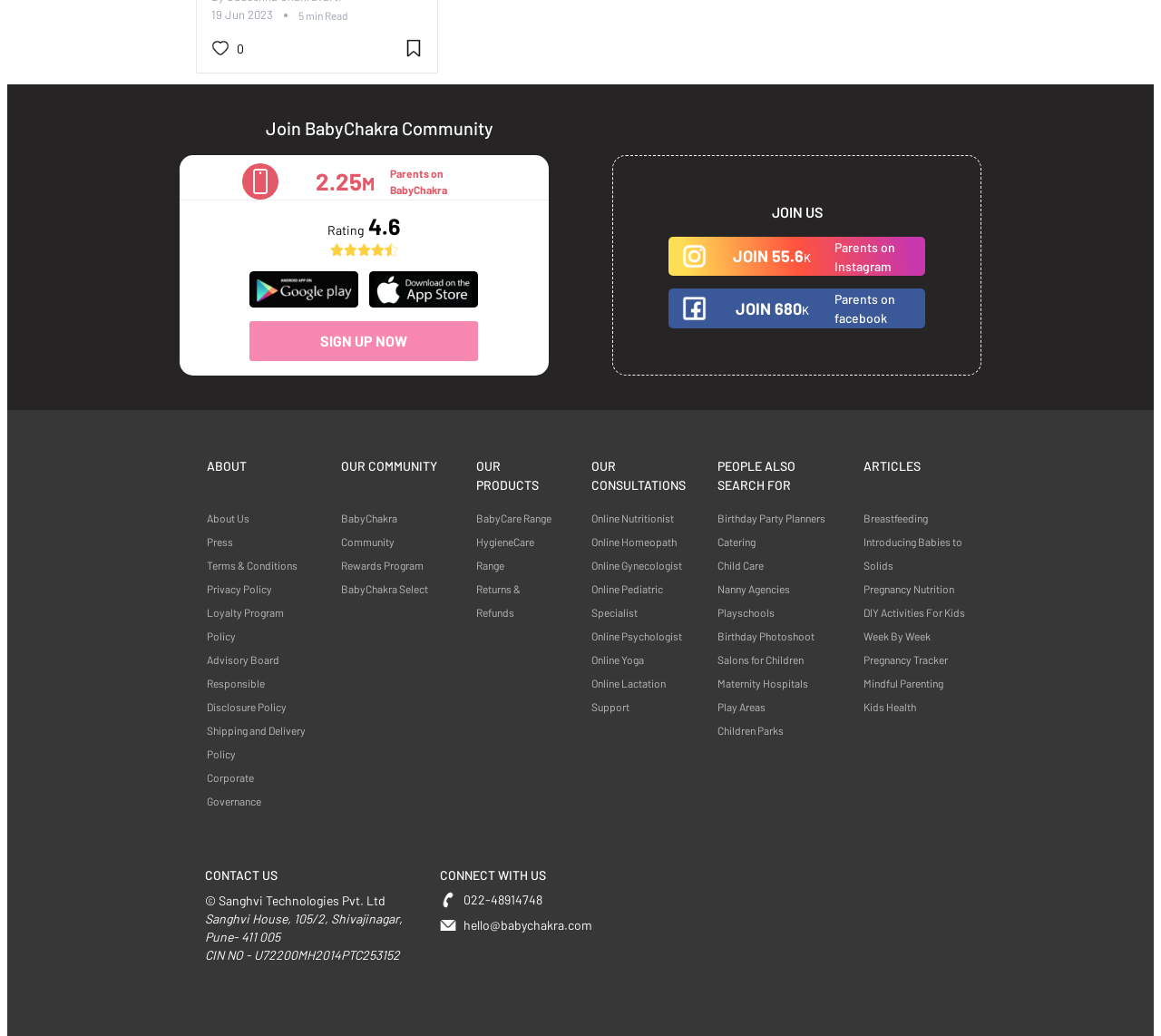Determine the bounding box coordinates of the section to be clicked to follow the instruction: "Send an email to consultation@postoffice.co.uk". The coordinates should be given as four float numbers between 0 and 1, formatted as [left, top, right, bottom].

None